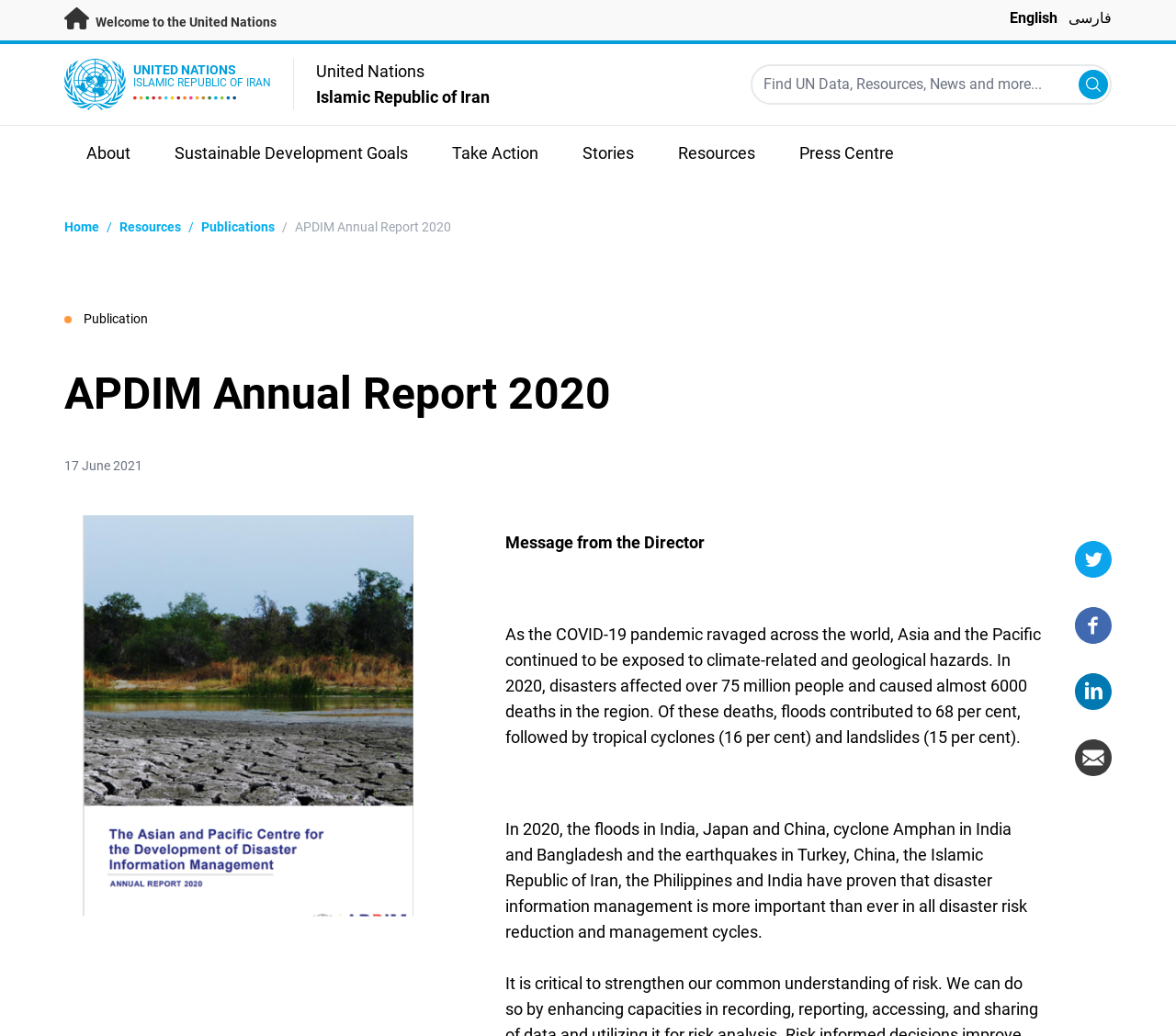Determine the bounding box coordinates of the clickable element to achieve the following action: 'Switch to Persian language'. Provide the coordinates as four float values between 0 and 1, formatted as [left, top, right, bottom].

[0.909, 0.009, 0.945, 0.026]